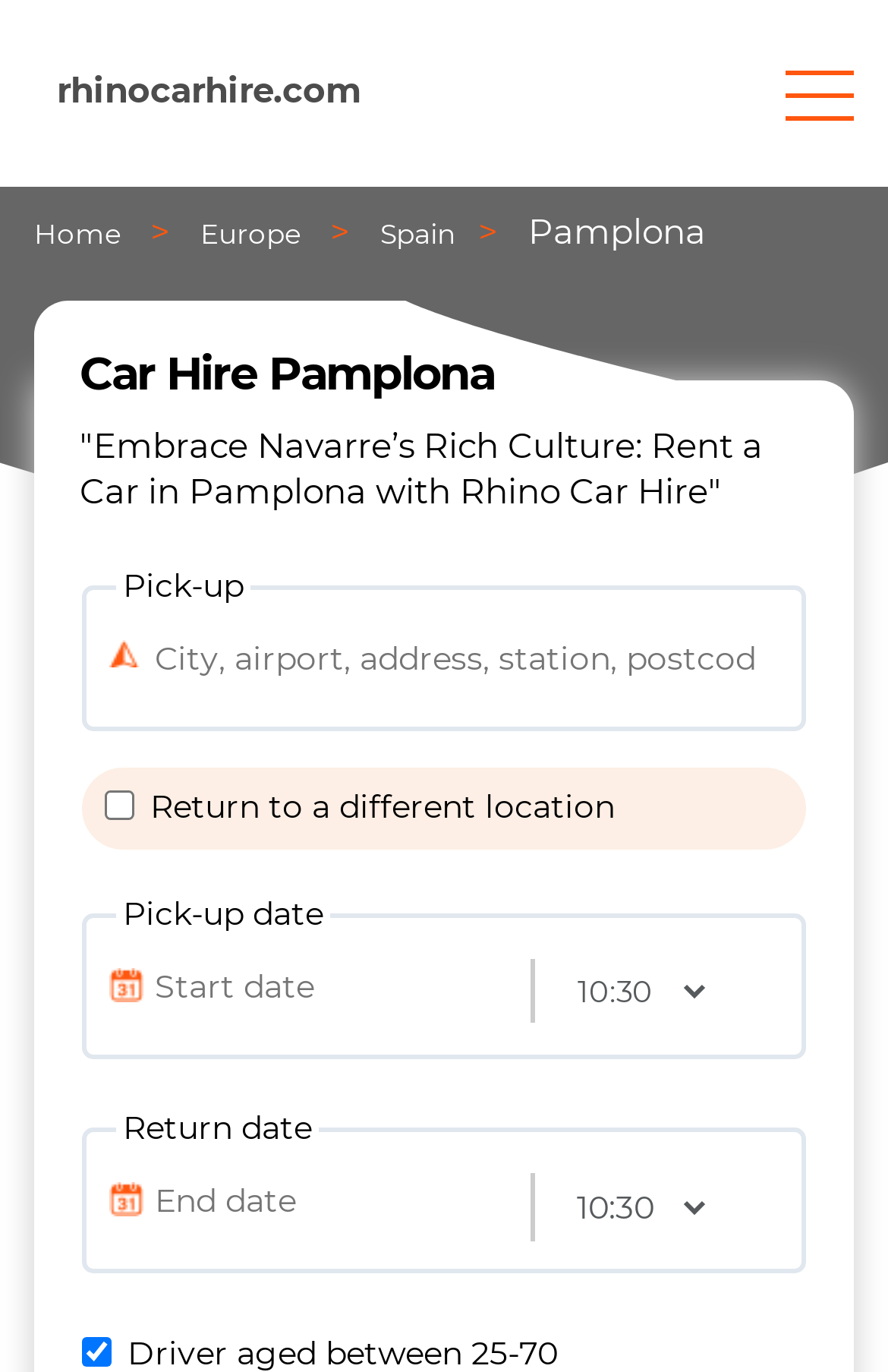Predict the bounding box of the UI element based on this description: "parent_node: rhinocarhire.com".

[0.408, 0.02, 0.415, 0.046]